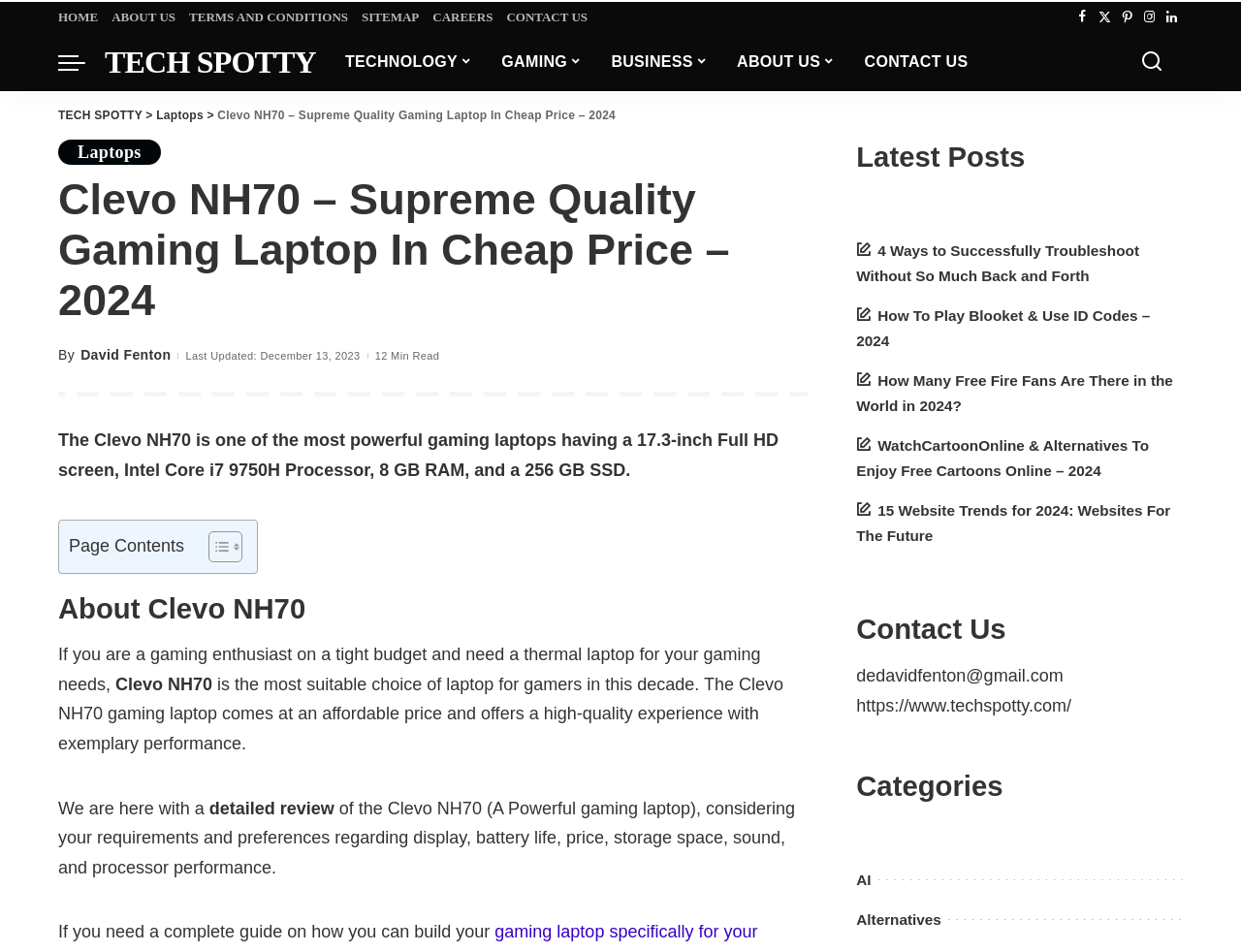Could you determine the bounding box coordinates of the clickable element to complete the instruction: "Click the CONTACT US link"? Provide the coordinates as four float numbers between 0 and 1, i.e., [left, top, right, bottom].

None